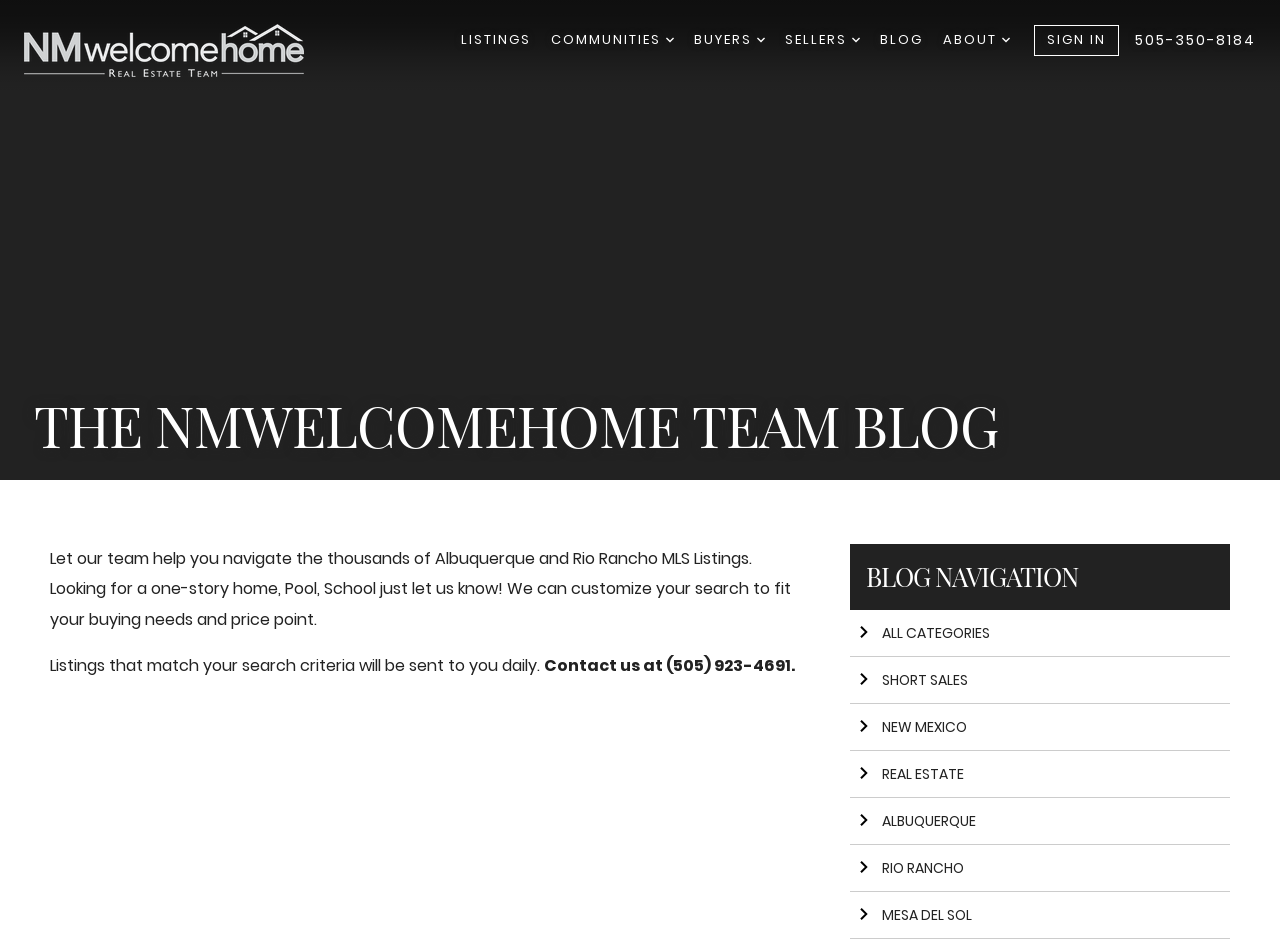Pinpoint the bounding box coordinates of the clickable area necessary to execute the following instruction: "Read the blog". The coordinates should be given as four float numbers between 0 and 1, namely [left, top, right, bottom].

[0.688, 0.025, 0.721, 0.06]